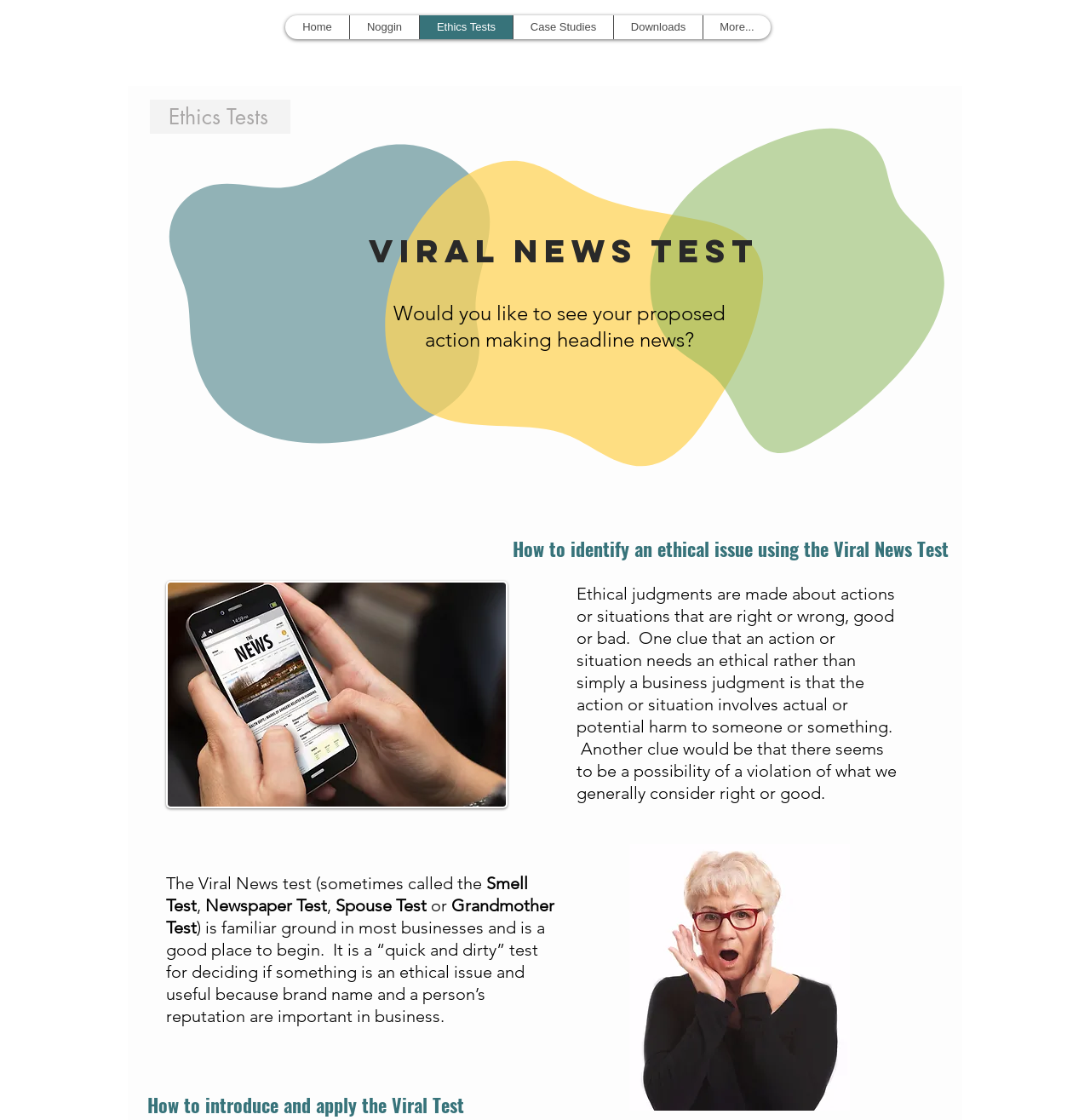Could you locate the bounding box coordinates for the section that should be clicked to accomplish this task: "Read the Viral News Test heading".

[0.338, 0.205, 0.703, 0.242]